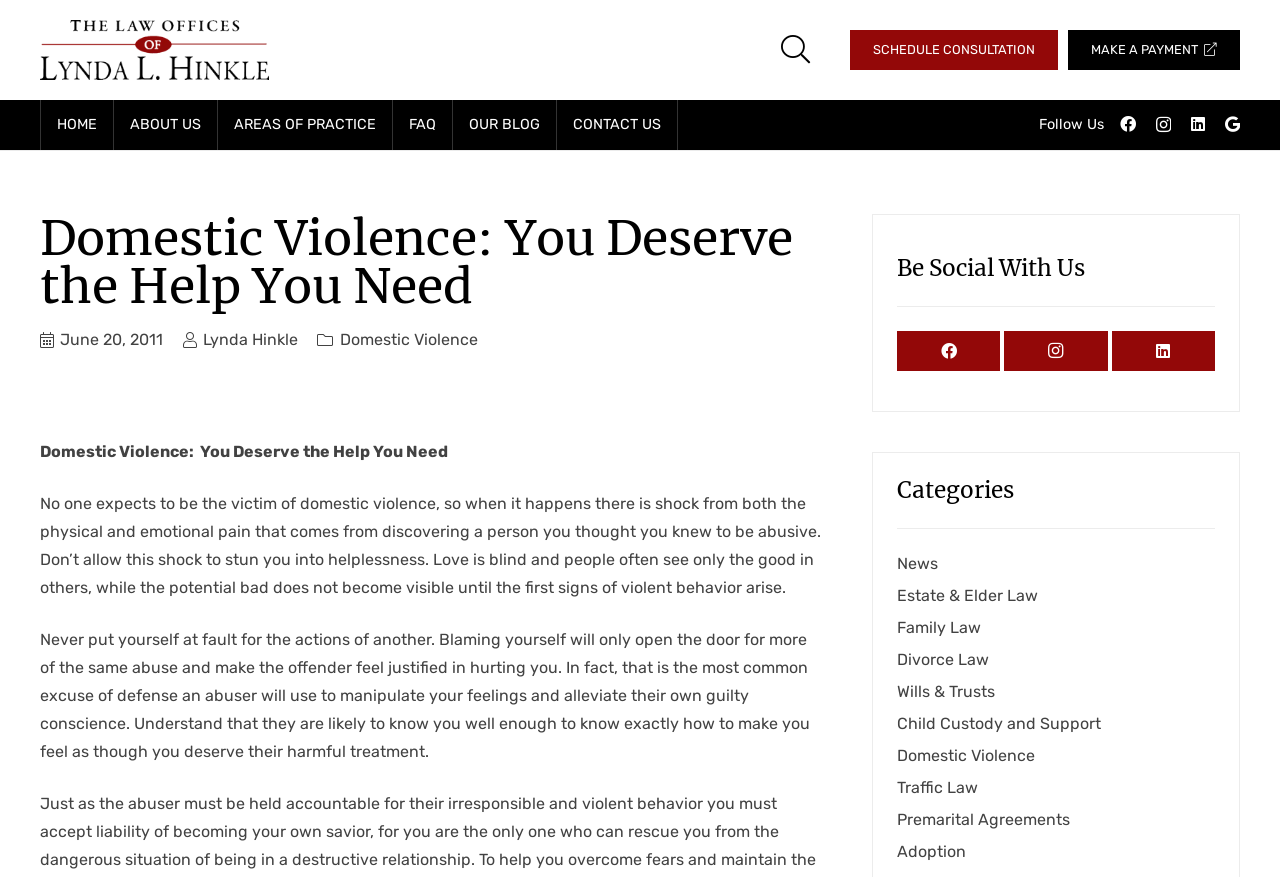Identify and provide the title of the webpage.

Domestic Violence: You Deserve the Help You Need